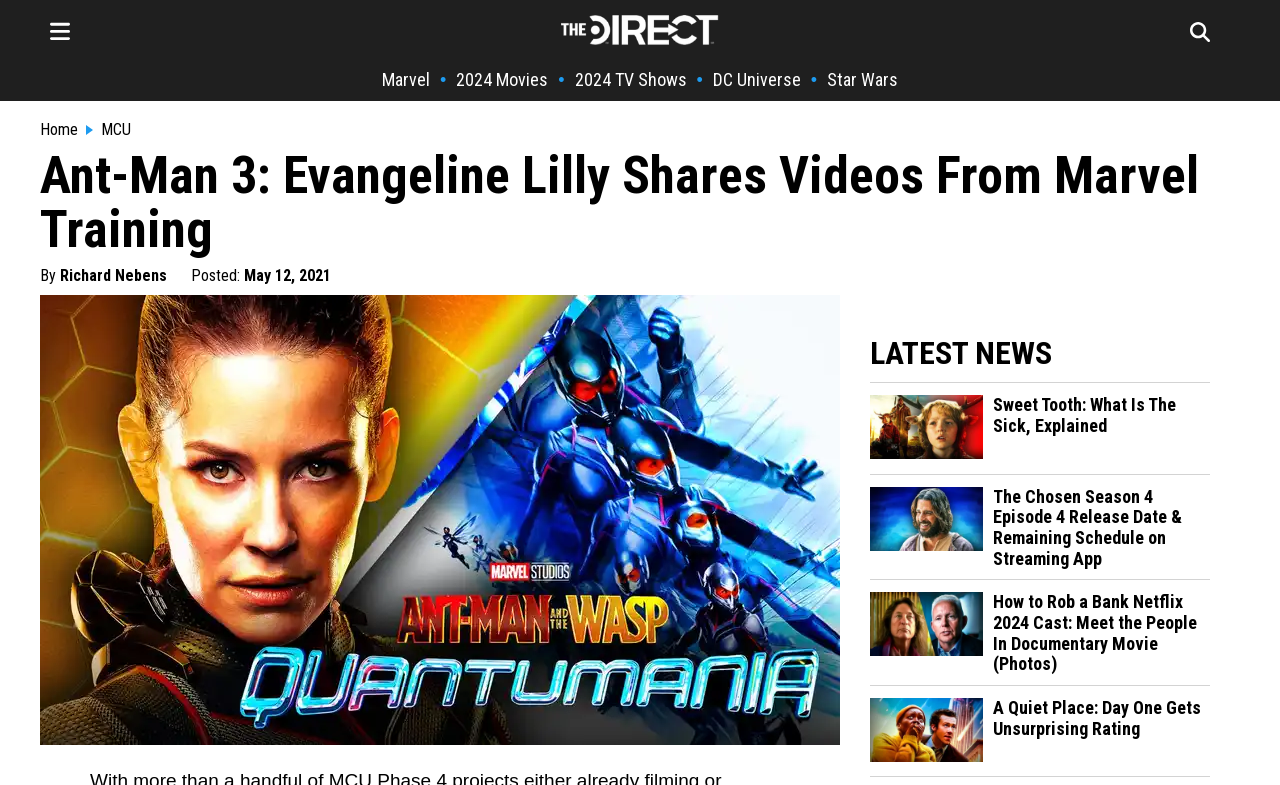Please predict the bounding box coordinates of the element's region where a click is necessary to complete the following instruction: "View Evangeline Lily's preparation videos for Ant-Man and the Wasp: Quantumania". The coordinates should be represented by four float numbers between 0 and 1, i.e., [left, top, right, bottom].

[0.031, 0.376, 0.656, 0.95]